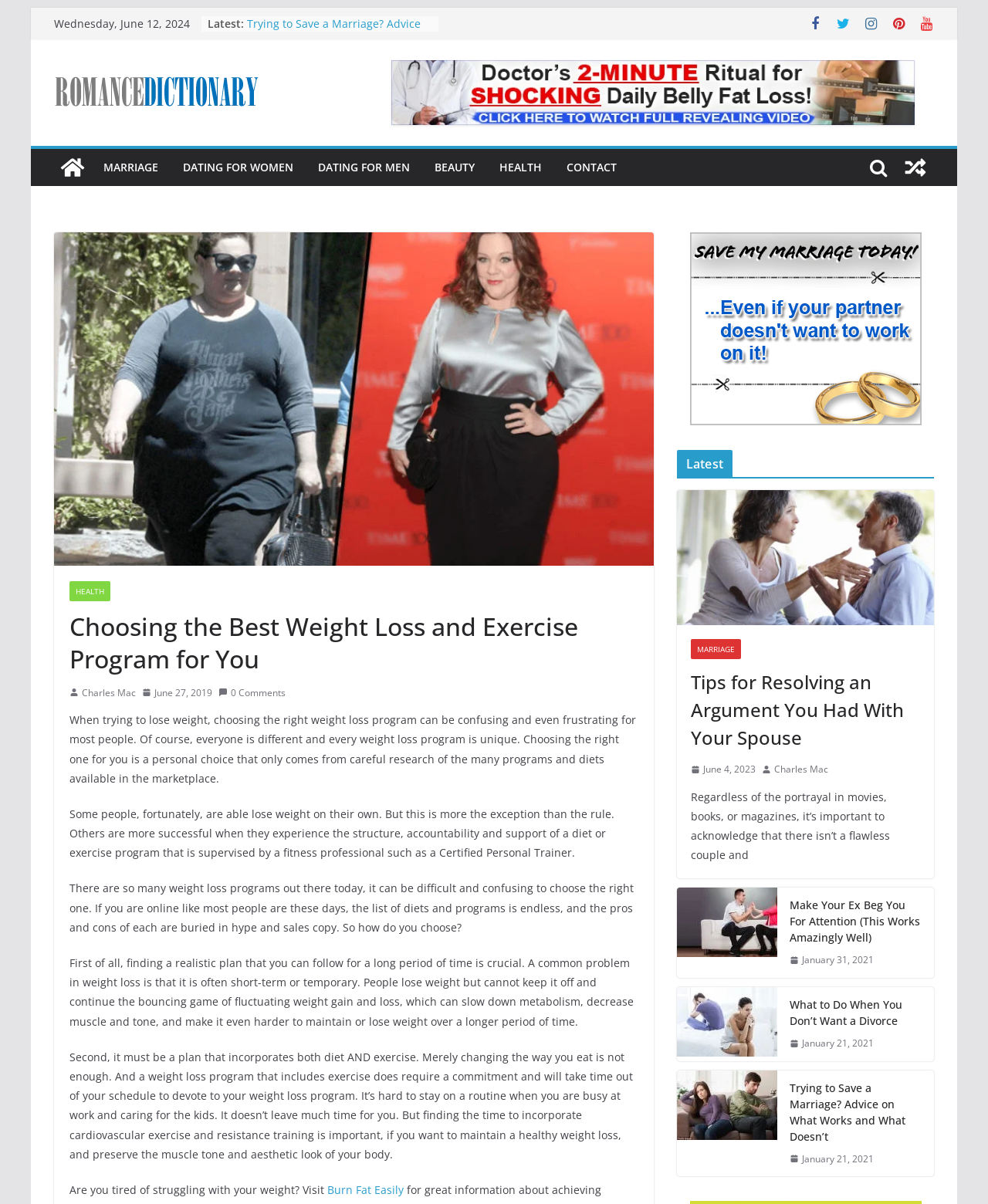What is the title of the first article in the 'Latest' section?
Please answer the question with as much detail as possible using the screenshot.

I looked at the 'Latest' section and found the title of the first article, which is 'Trying to Save a Marriage? Advice on What Works and What Doesn’t'.